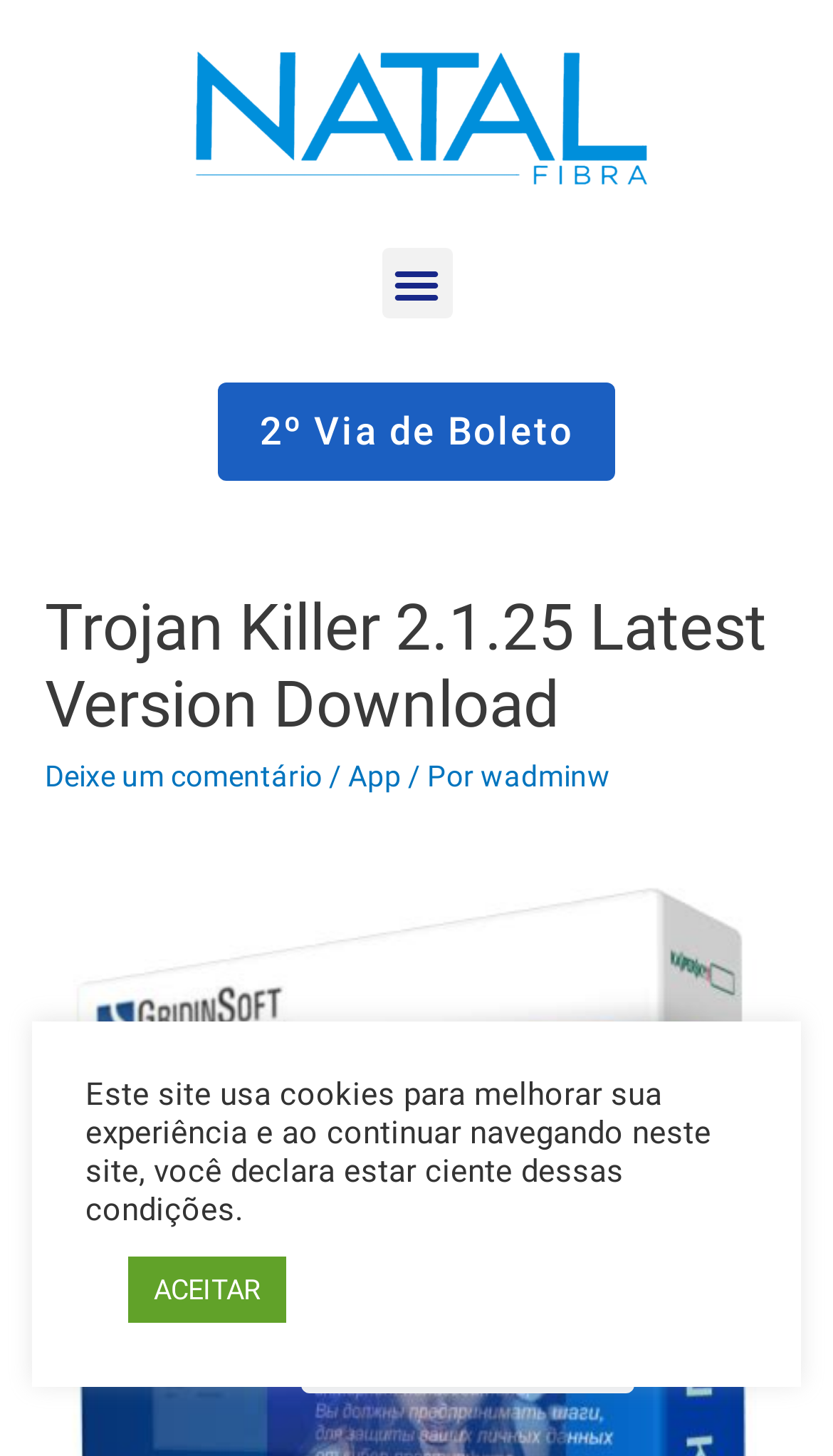Identify the coordinates of the bounding box for the element described below: "App". Return the coordinates as four float numbers between 0 and 1: [left, top, right, bottom].

[0.418, 0.521, 0.482, 0.544]